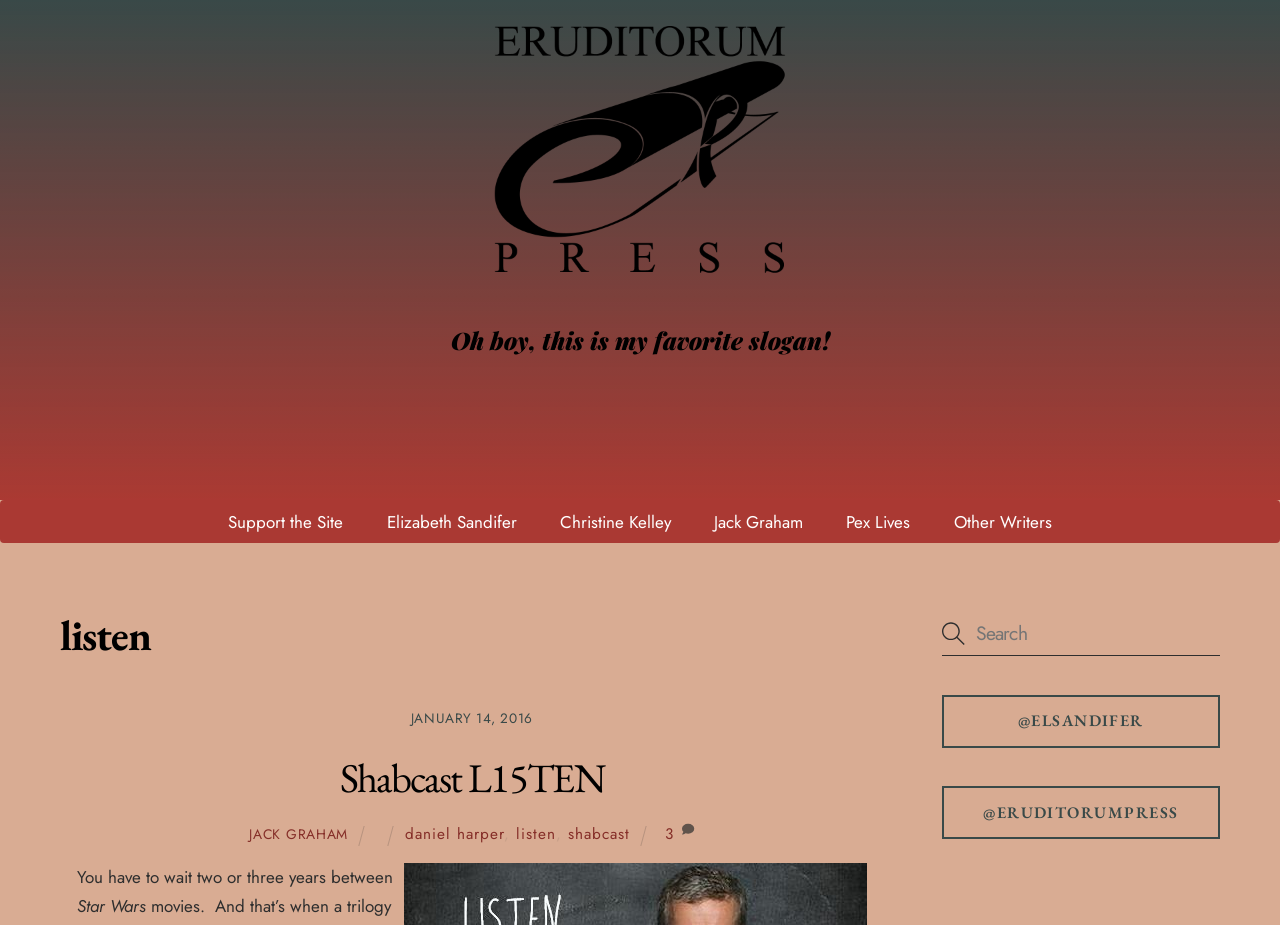Please identify the bounding box coordinates of the clickable area that will fulfill the following instruction: "Click on the Eruditorum Press link". The coordinates should be in the format of four float numbers between 0 and 1, i.e., [left, top, right, bottom].

[0.383, 0.002, 0.617, 0.028]